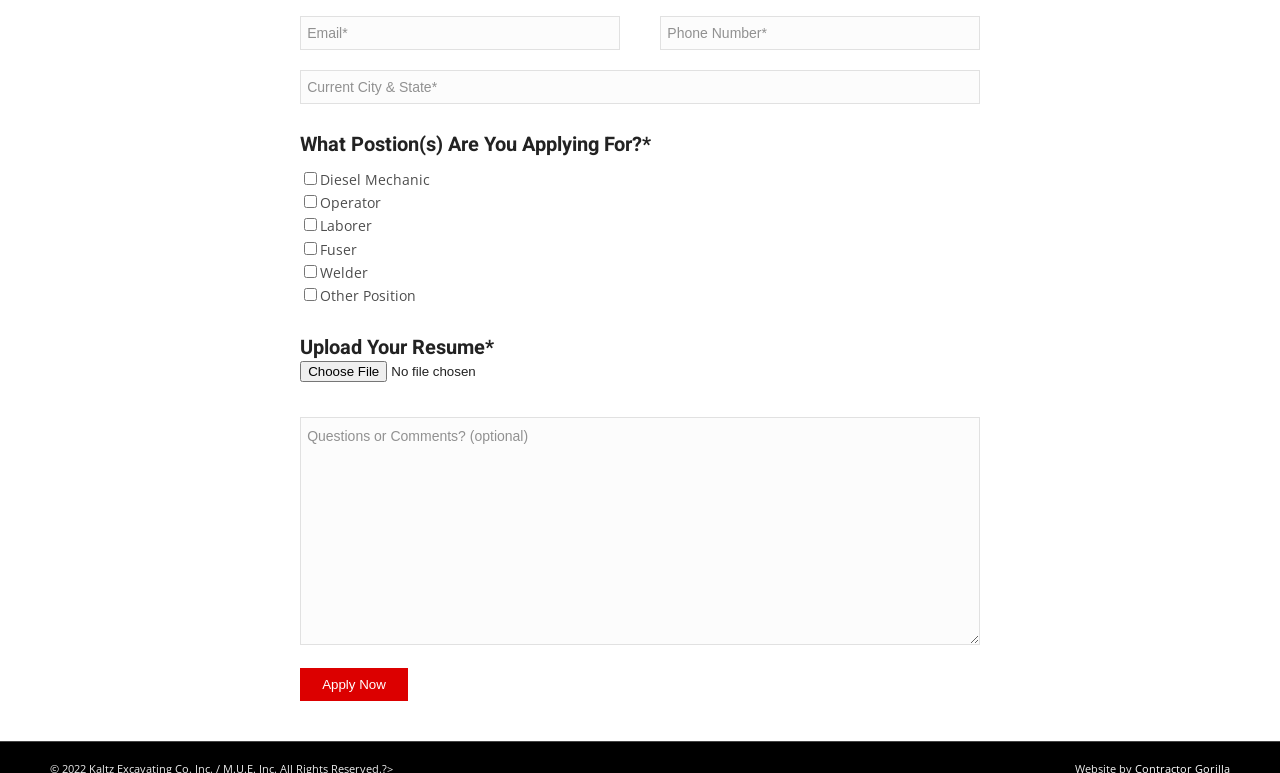How many checkboxes are available?
Using the information from the image, give a concise answer in one word or a short phrase.

7